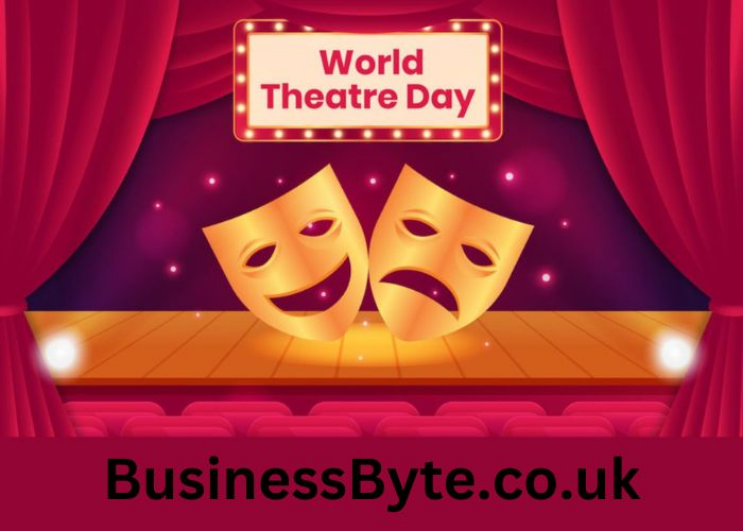Generate a detailed caption that encompasses all aspects of the image.

The image celebrates "World Theatre Day," featuring a vibrant stage backdrop with rich red curtains. In the foreground, two golden theatre masks symbolizing comedy and tragedy are prominently displayed, embodying the essence of theatrical performance. Above the masks, a glowing sign reads "World Theatre Day," illuminated with bright lights to draw attention. The wooden stage extends towards the viewer, enhancing the immersive experience of the theatrical setting. At the bottom, the caption "BusinessByte.co.uk" anchors the image, suggesting a connection to a relevant online platform focused on discussing various topics, including arts and culture. This visually striking composition encapsulates the joy and significance of theatre in our lives, especially on this globally recognized occasion.